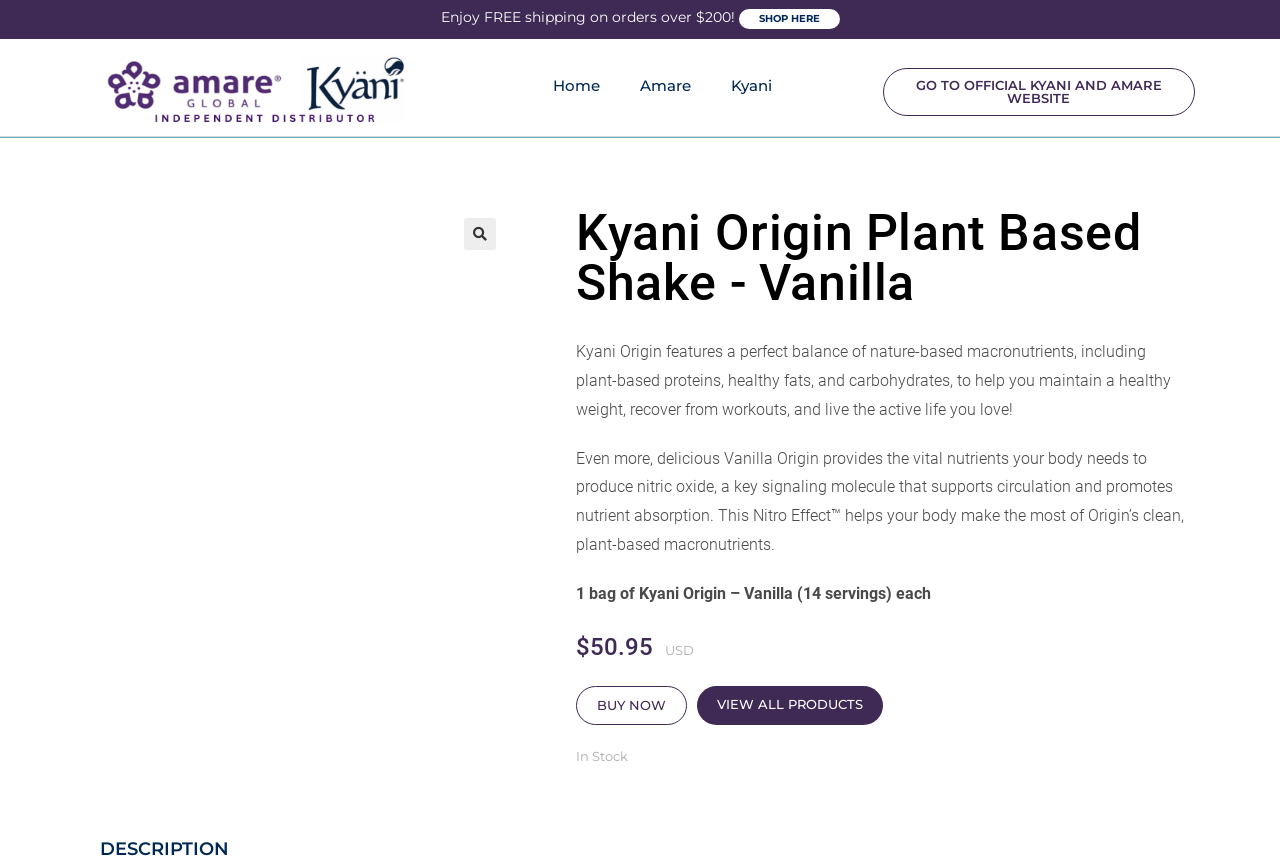Identify the bounding box coordinates of the area you need to click to perform the following instruction: "Go to the official Kyani and Amare website".

[0.69, 0.079, 0.933, 0.134]